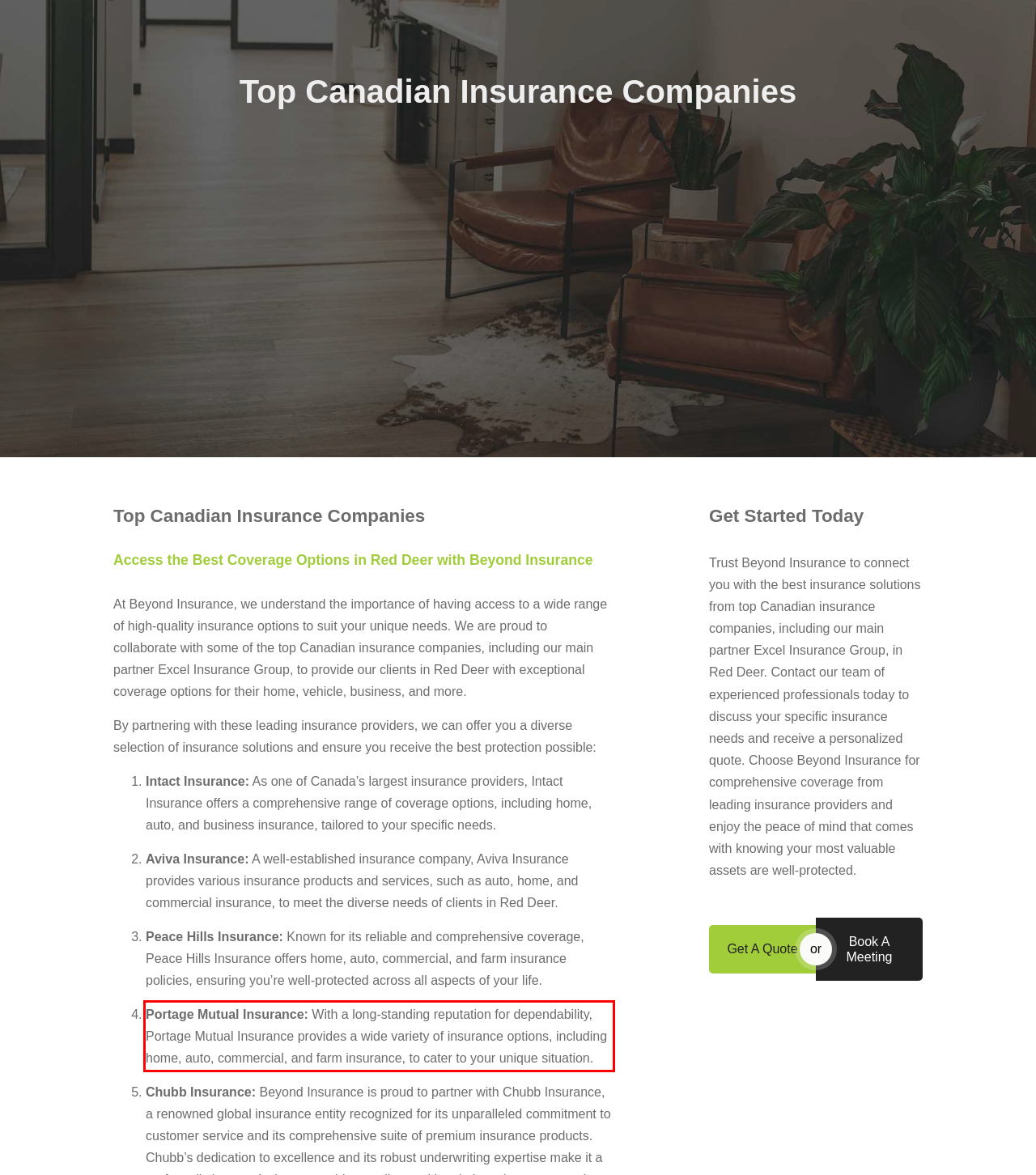Within the screenshot of the webpage, there is a red rectangle. Please recognize and generate the text content inside this red bounding box.

Portage Mutual Insurance: With a long-standing reputation for dependability, Portage Mutual Insurance provides a wide variety of insurance options, including home, auto, commercial, and farm insurance, to cater to your unique situation.